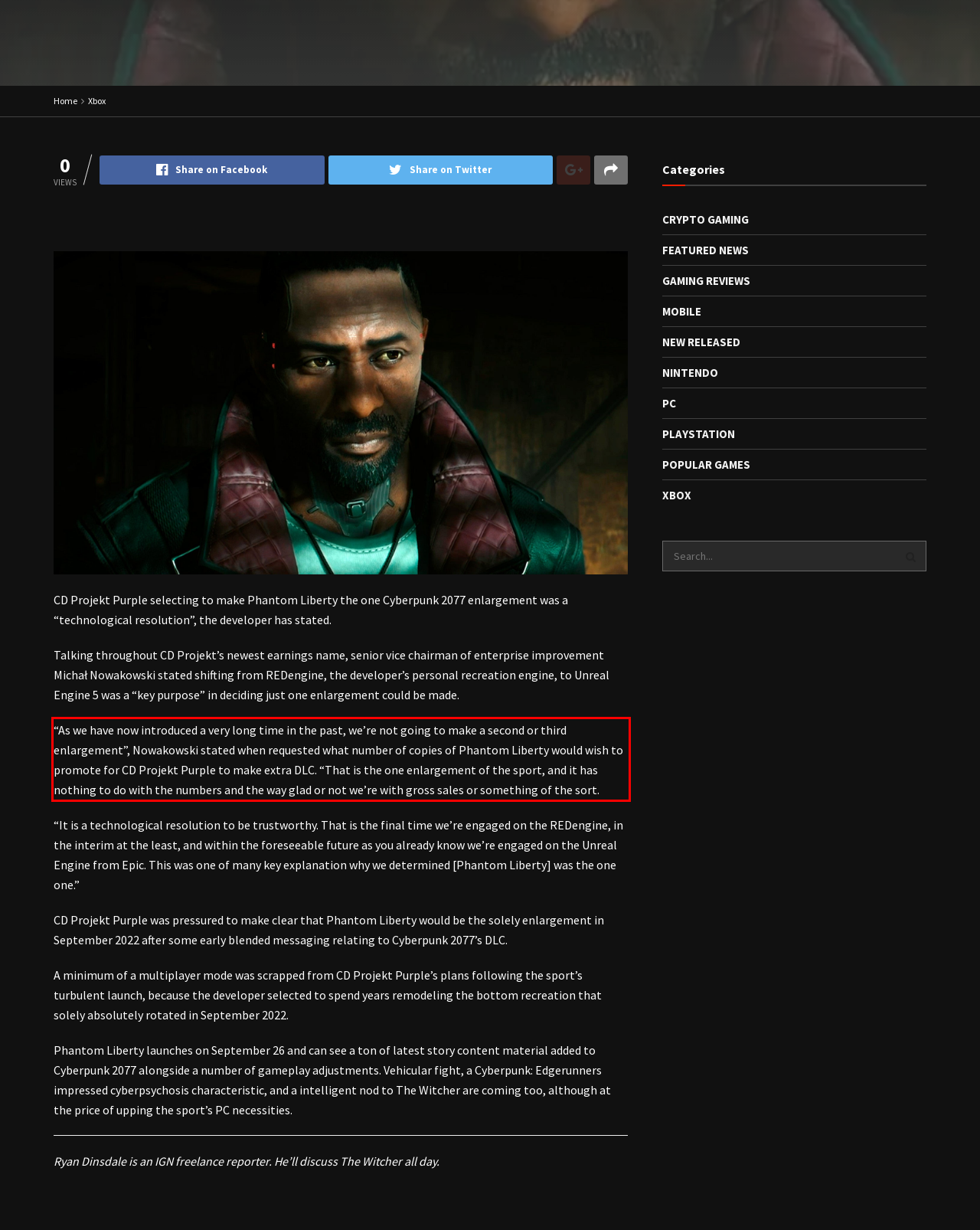Within the screenshot of the webpage, locate the red bounding box and use OCR to identify and provide the text content inside it.

“As we have now introduced a very long time in the past, we’re not going to make a second or third enlargement”, Nowakowski stated when requested what number of copies of Phantom Liberty would wish to promote for CD Projekt Purple to make extra DLC. “That is the one enlargement of the sport, and it has nothing to do with the numbers and the way glad or not we’re with gross sales or something of the sort.